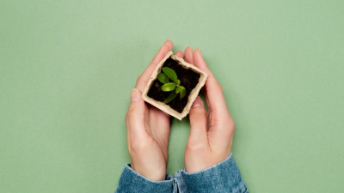Please reply to the following question with a single word or a short phrase:
What is growing in the planter?

Vibrant green leaves